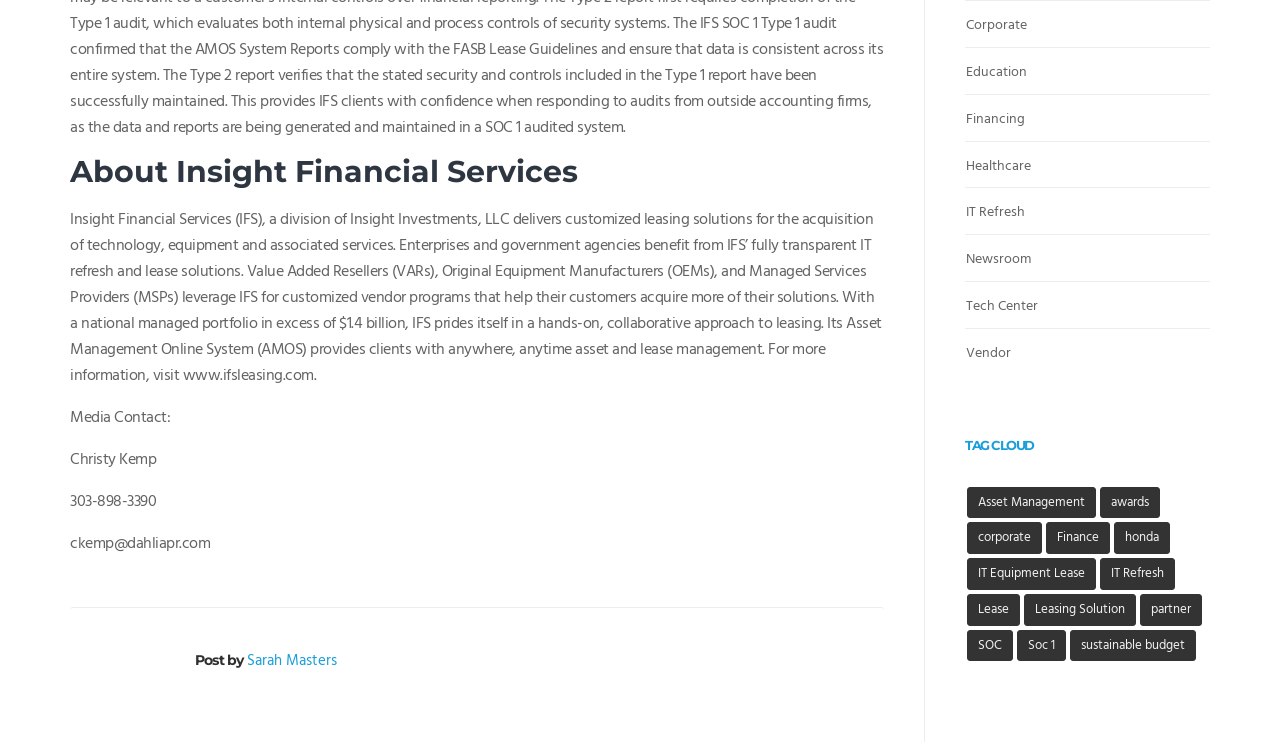Please mark the bounding box coordinates of the area that should be clicked to carry out the instruction: "Contact Christy Kemp".

[0.055, 0.602, 0.122, 0.637]